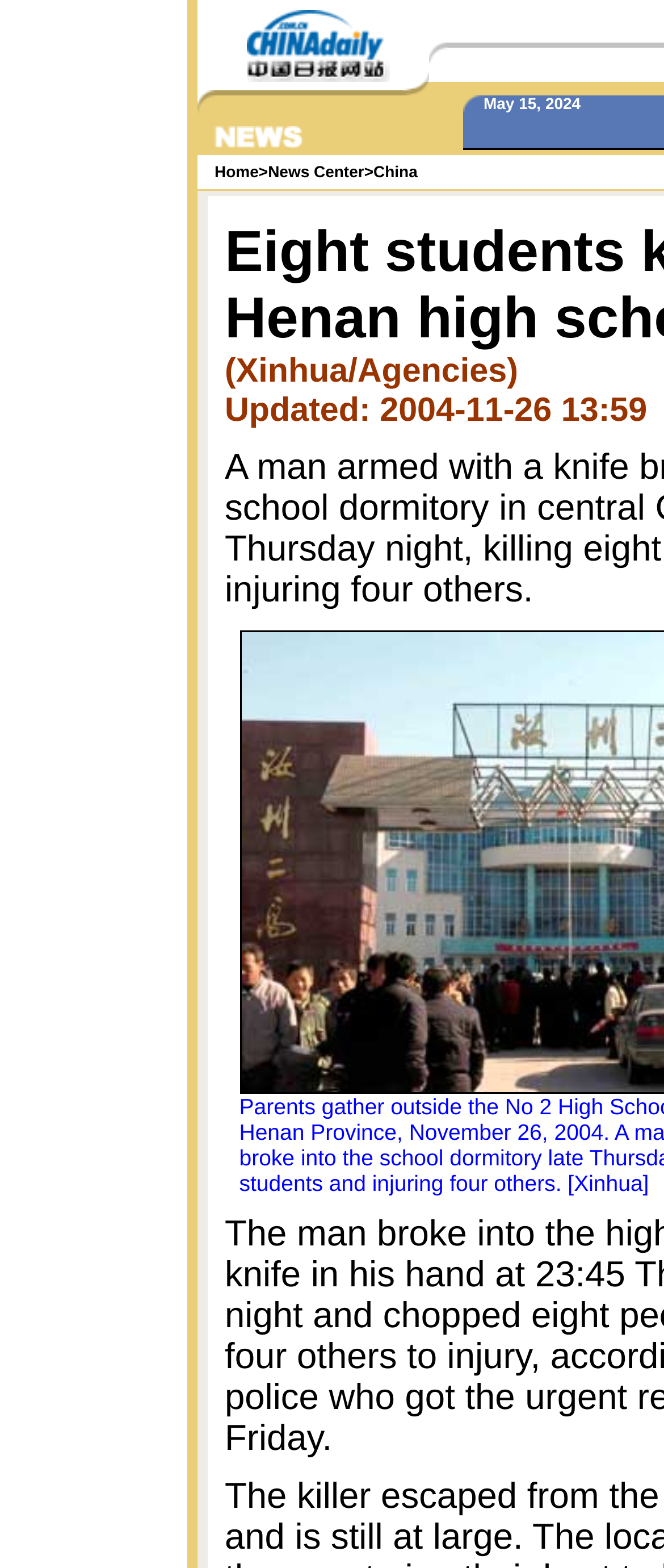Give a one-word or one-phrase response to the question:
How many images are on this webpage?

Many